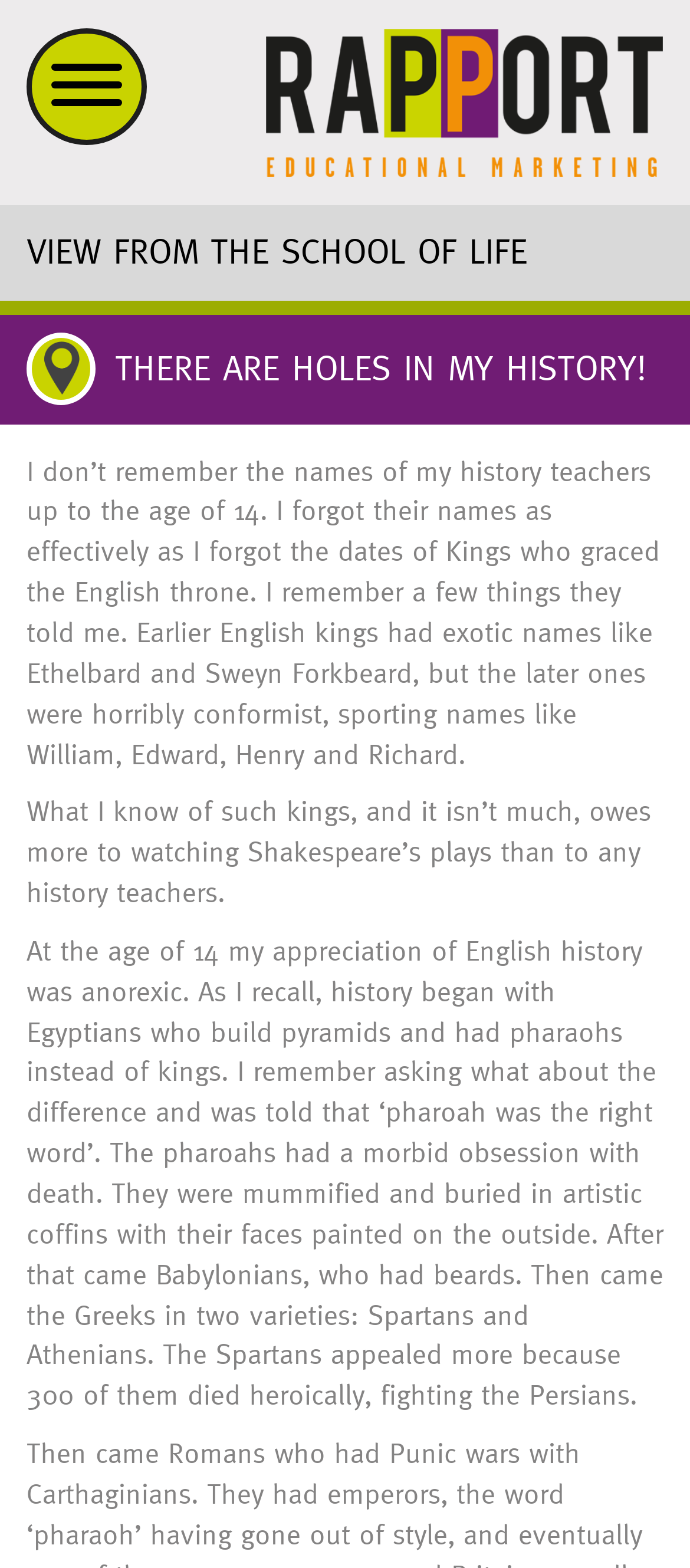Extract the main heading from the webpage content.

VIEW FROM THE SCHOOL OF LIFE